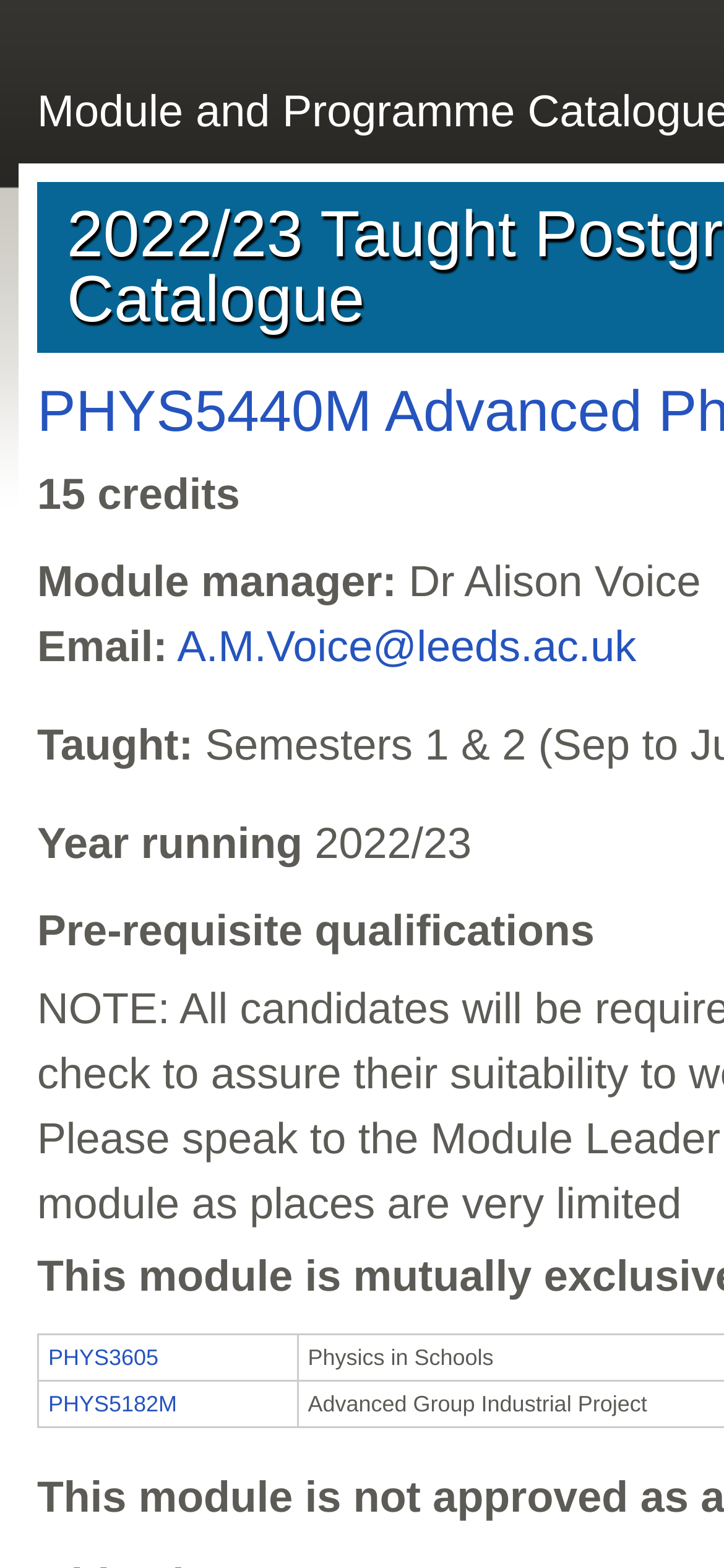Could you identify the text that serves as the heading for this webpage?

2022/23 Taught Postgraduate Module Catalogue